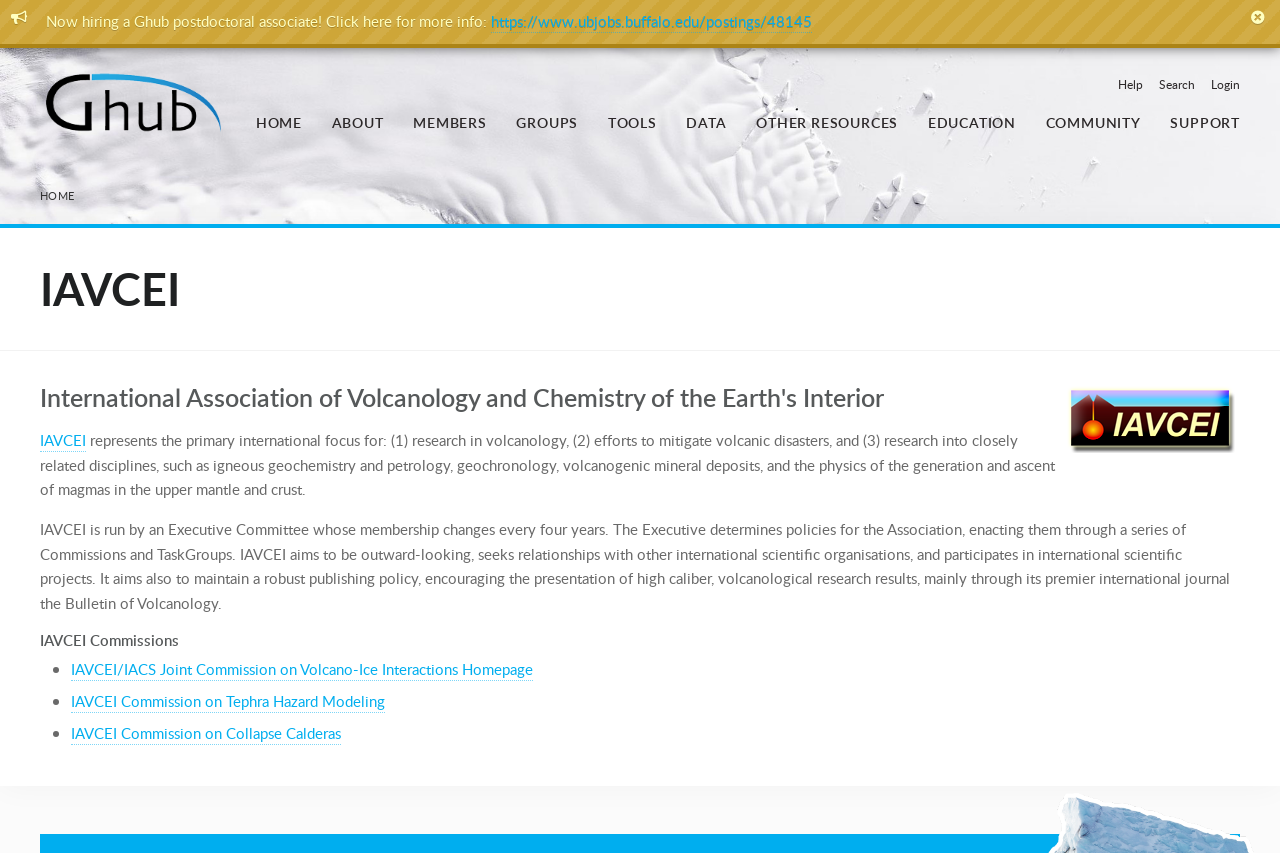Use a single word or phrase to answer the question:
What is the name of the journal published by IAVCEI?

Bulletin of Volcanology